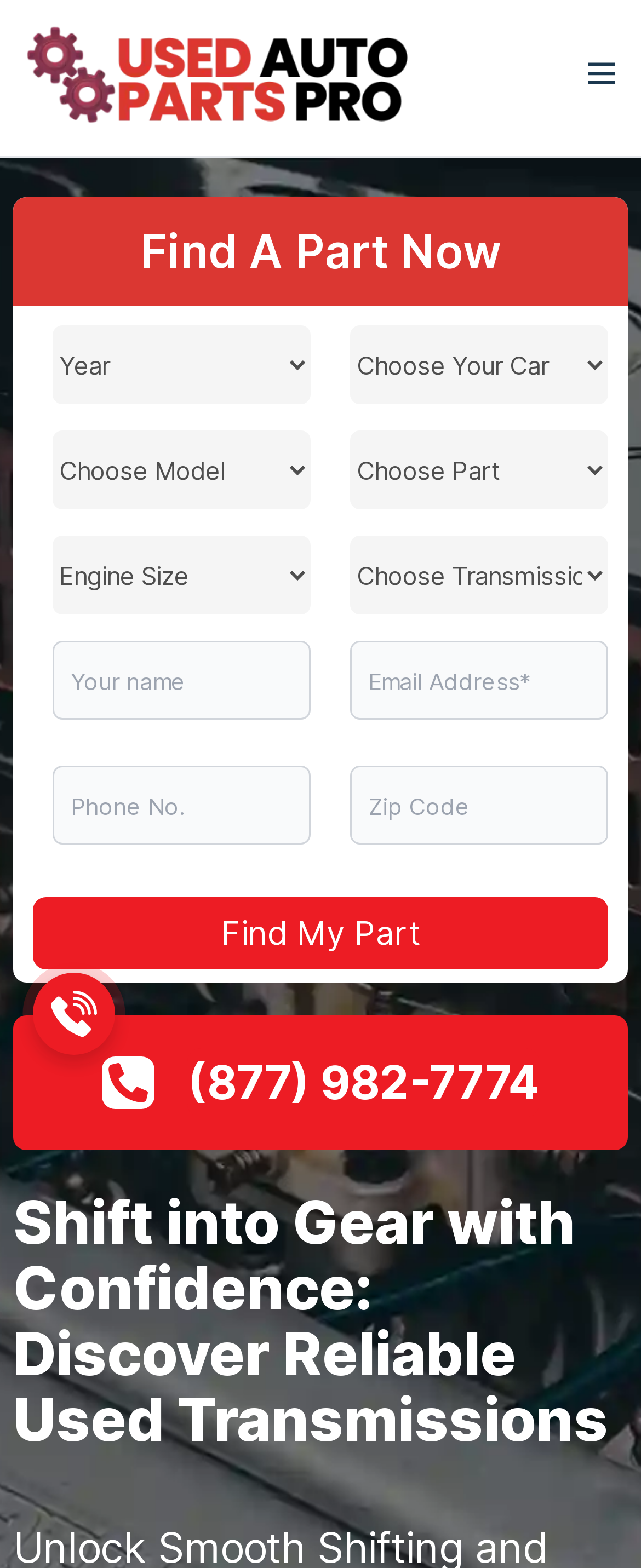What is the function of the 'Find My Part' button?
Please ensure your answer is as detailed and informative as possible.

The 'Find My Part' button is likely a search button that allows users to find their desired transmission based on the input criteria they have specified in the comboboxes, textboxes, and spinbuttons. When clicked, the button will probably initiate a search query to retrieve relevant results.